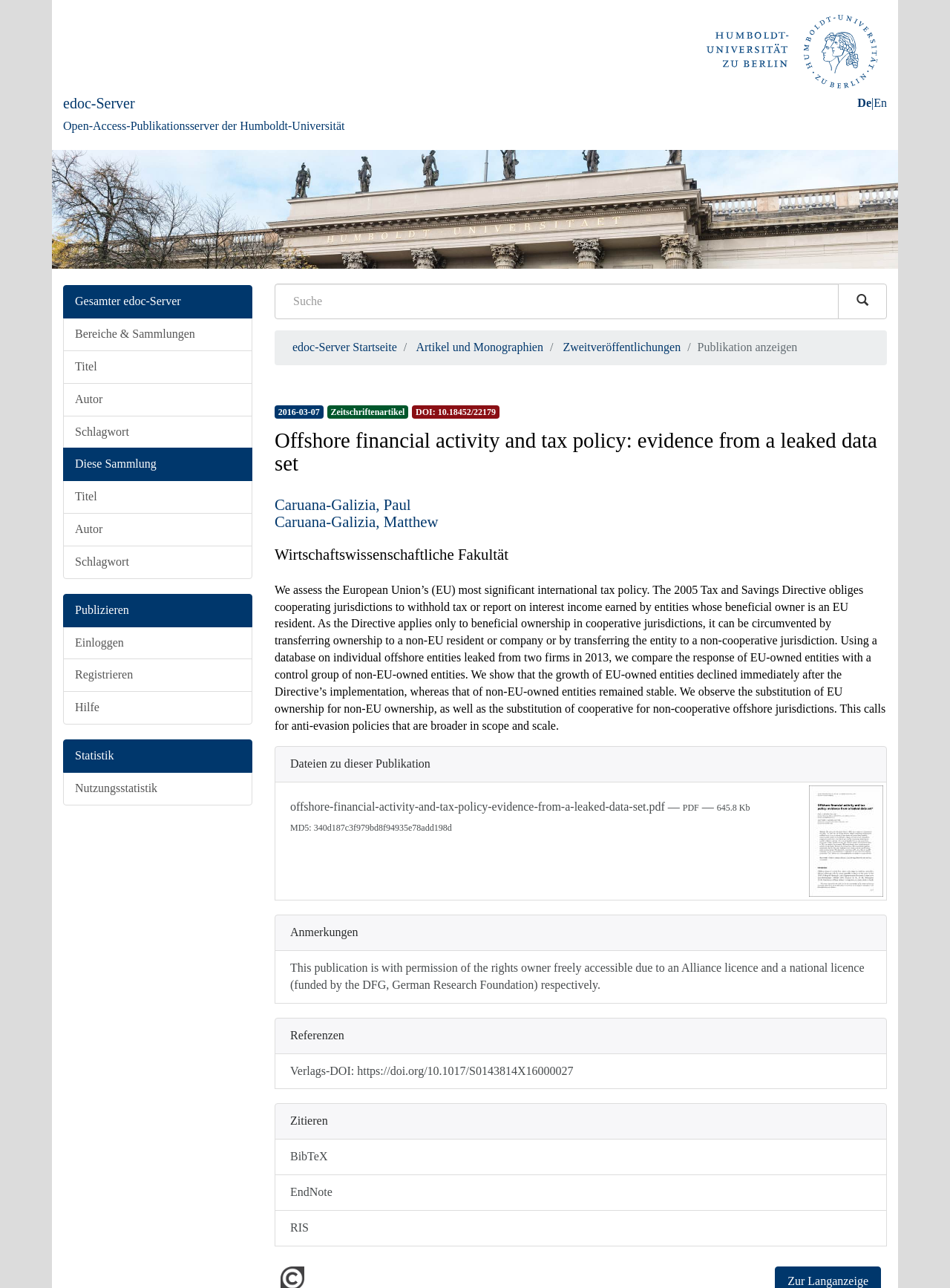Answer the following query with a single word or phrase:
What is the name of the university?

Humboldt-Universität zu Berlin